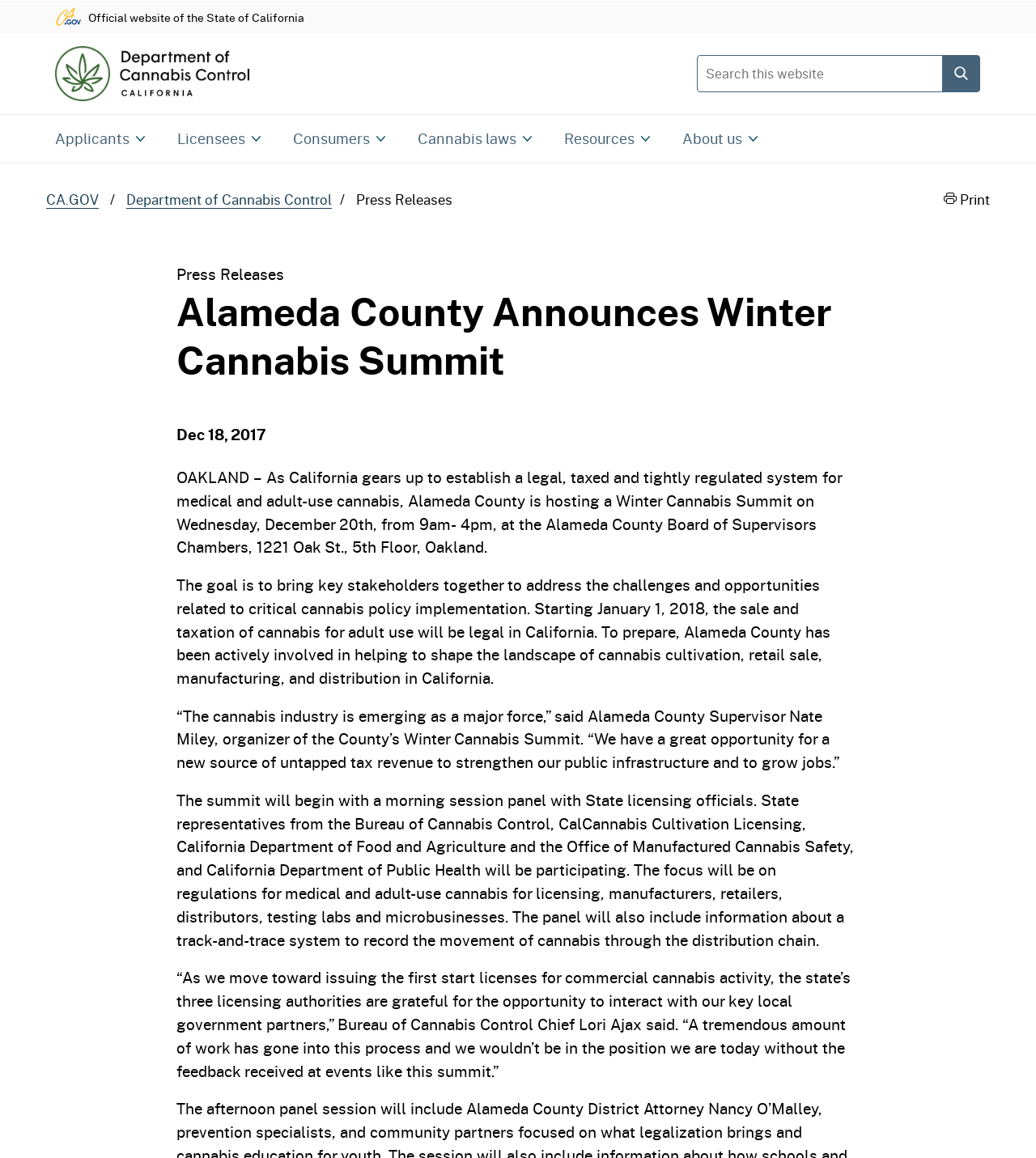Determine the bounding box coordinates for the UI element with the following description: "Applicants". The coordinates should be four float numbers between 0 and 1, represented as [left, top, right, bottom].

[0.041, 0.099, 0.152, 0.14]